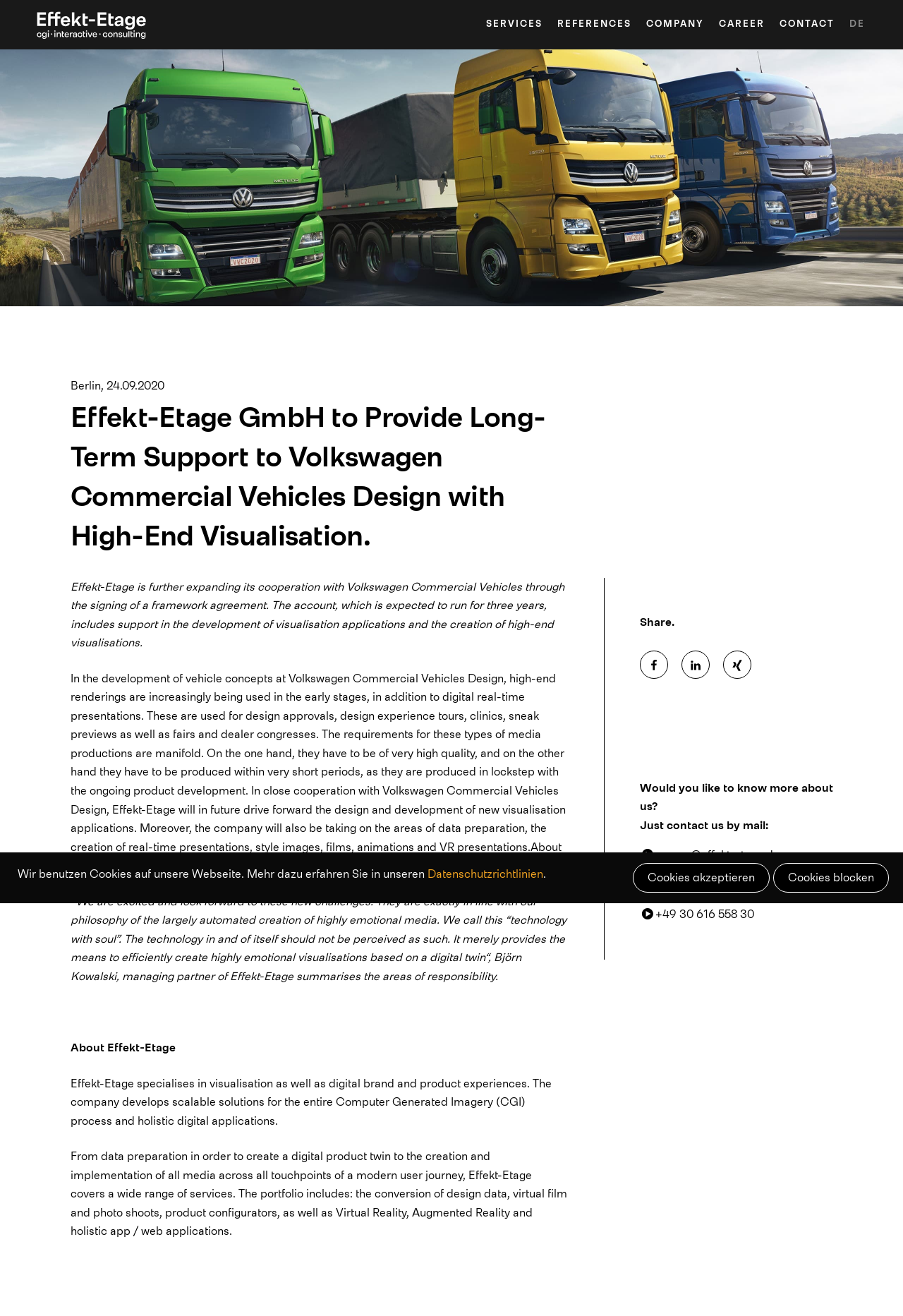Please identify the bounding box coordinates of the element I should click to complete this instruction: 'go to home'. The coordinates should be given as four float numbers between 0 and 1, like this: [left, top, right, bottom].

[0.0, 0.0, 0.233, 0.052]